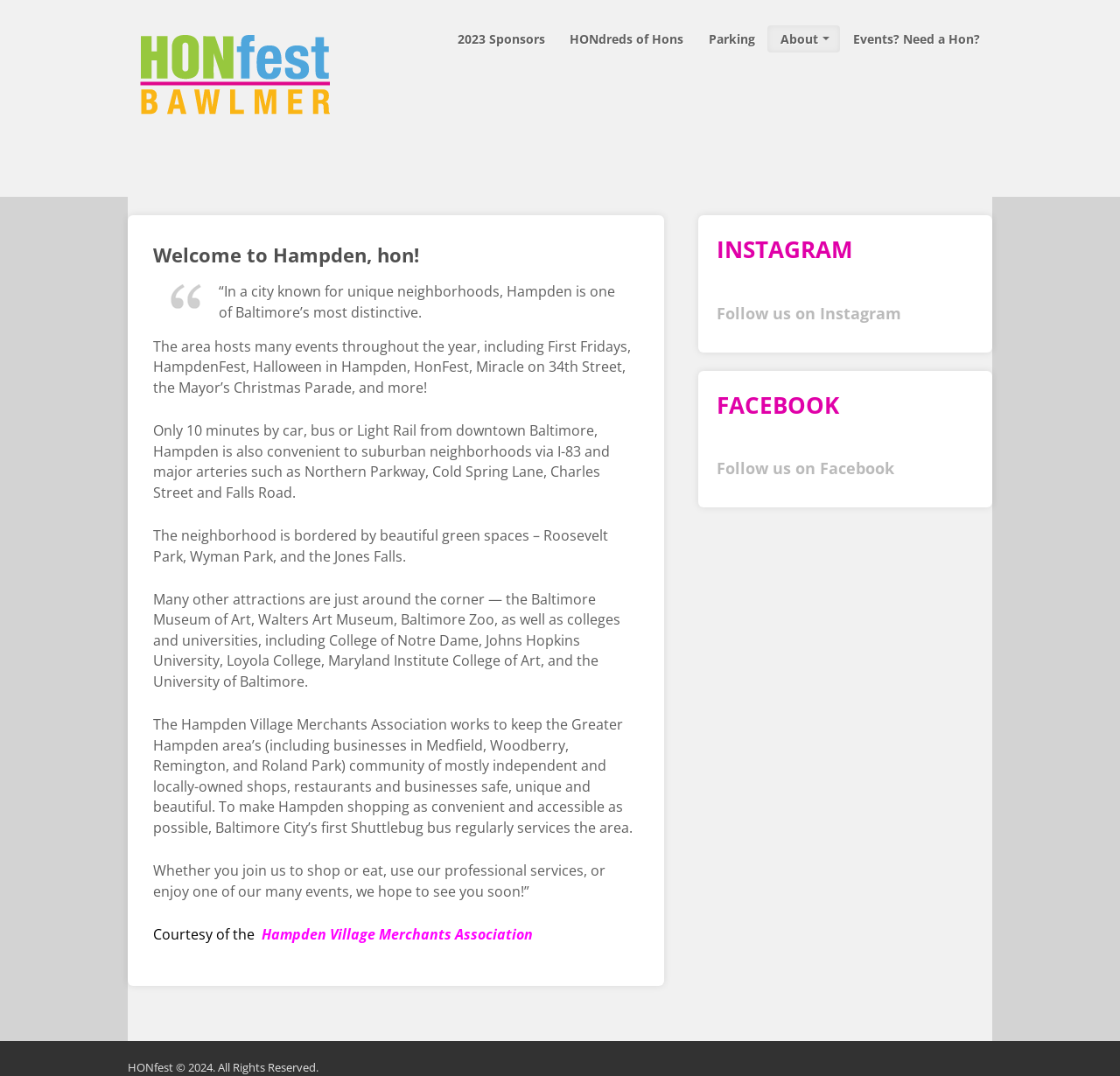Determine the bounding box coordinates of the clickable region to execute the instruction: "Visit 2023 Sponsors page". The coordinates should be four float numbers between 0 and 1, denoted as [left, top, right, bottom].

[0.397, 0.024, 0.498, 0.049]